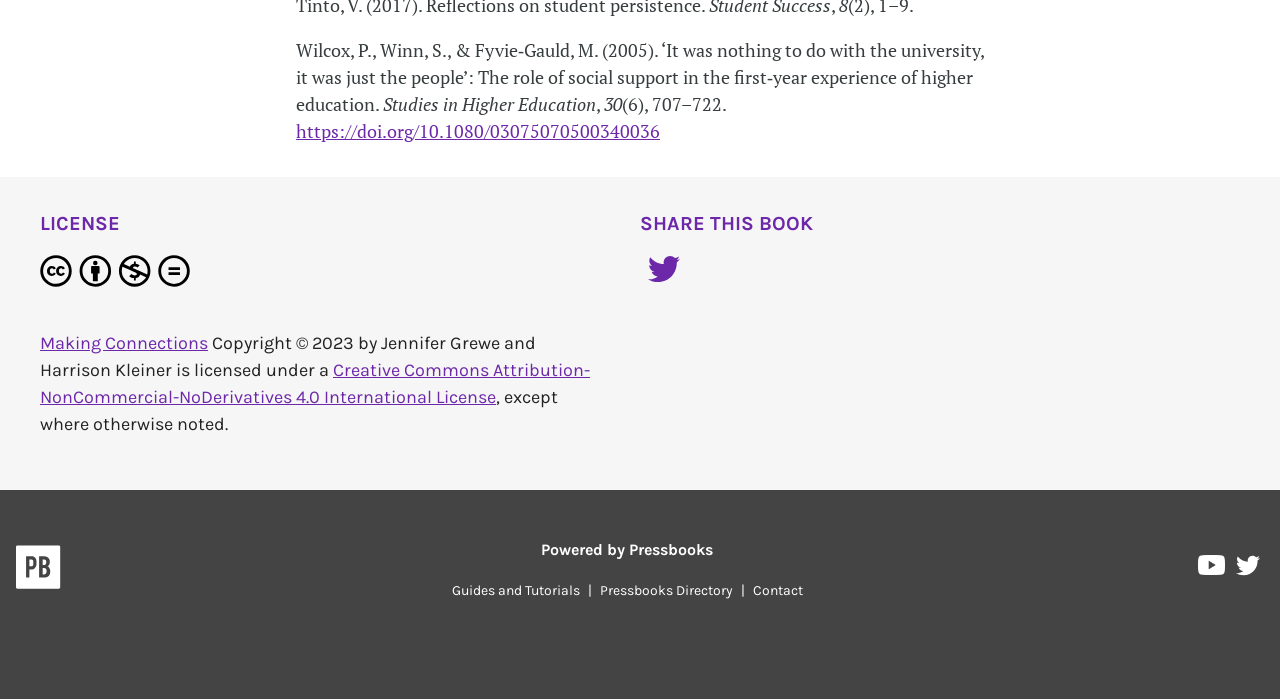Please specify the bounding box coordinates of the clickable region to carry out the following instruction: "Visit the Pressbooks directory". The coordinates should be four float numbers between 0 and 1, in the format [left, top, right, bottom].

[0.462, 0.833, 0.579, 0.857]